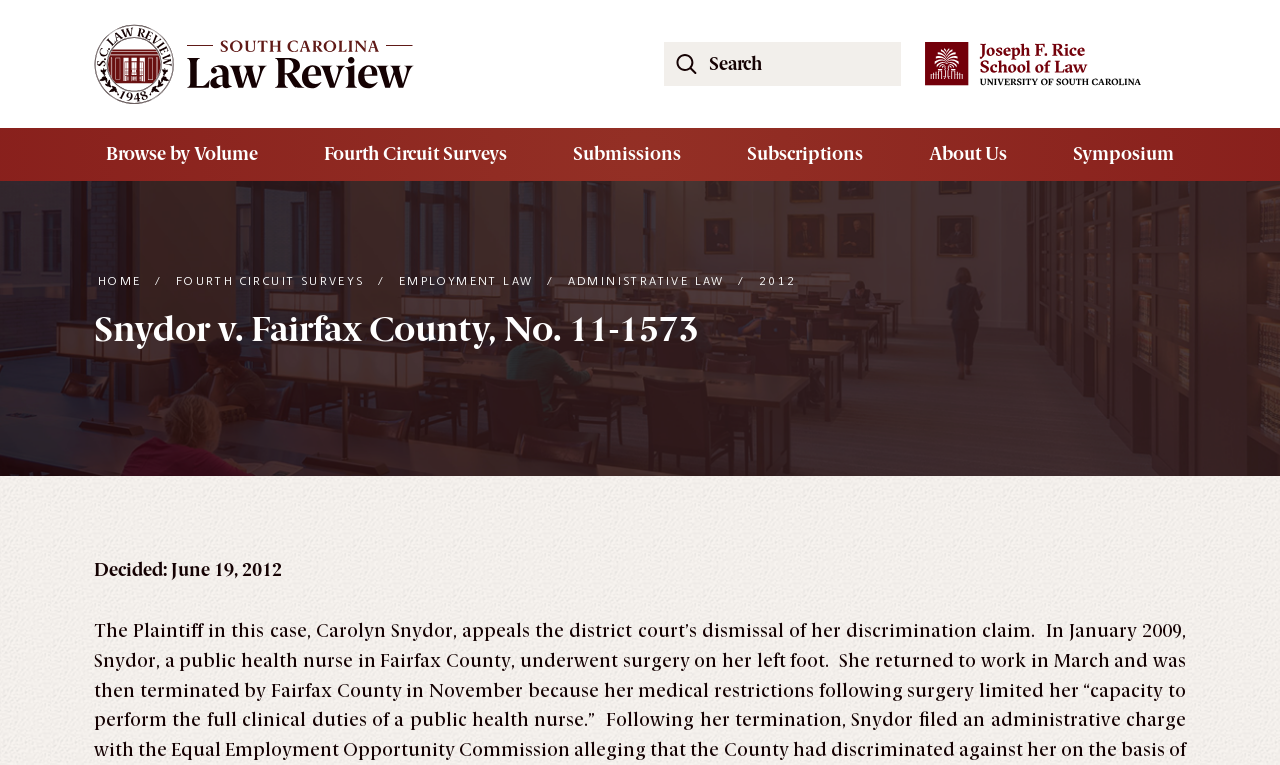What is the search button's text?
Observe the image and answer the question with a one-word or short phrase response.

Search